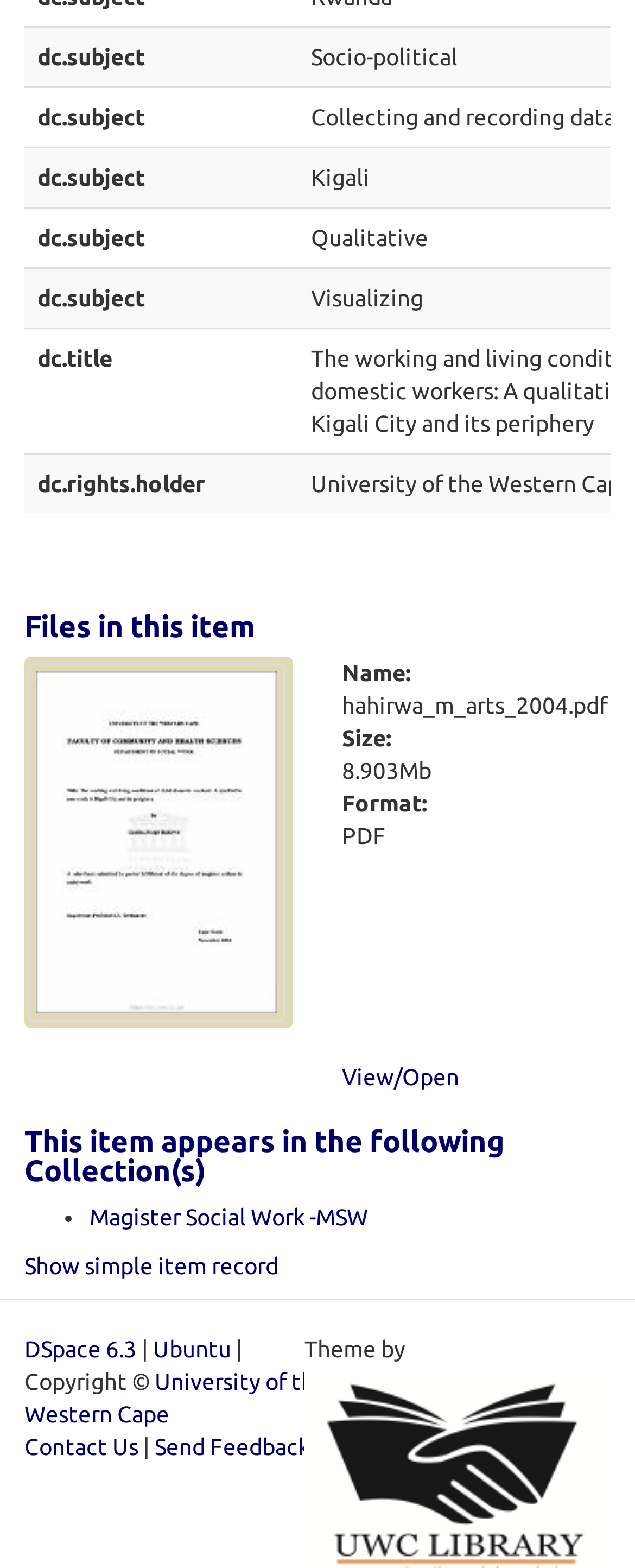Kindly determine the bounding box coordinates for the clickable area to achieve the given instruction: "Contact us".

[0.038, 0.915, 0.218, 0.931]